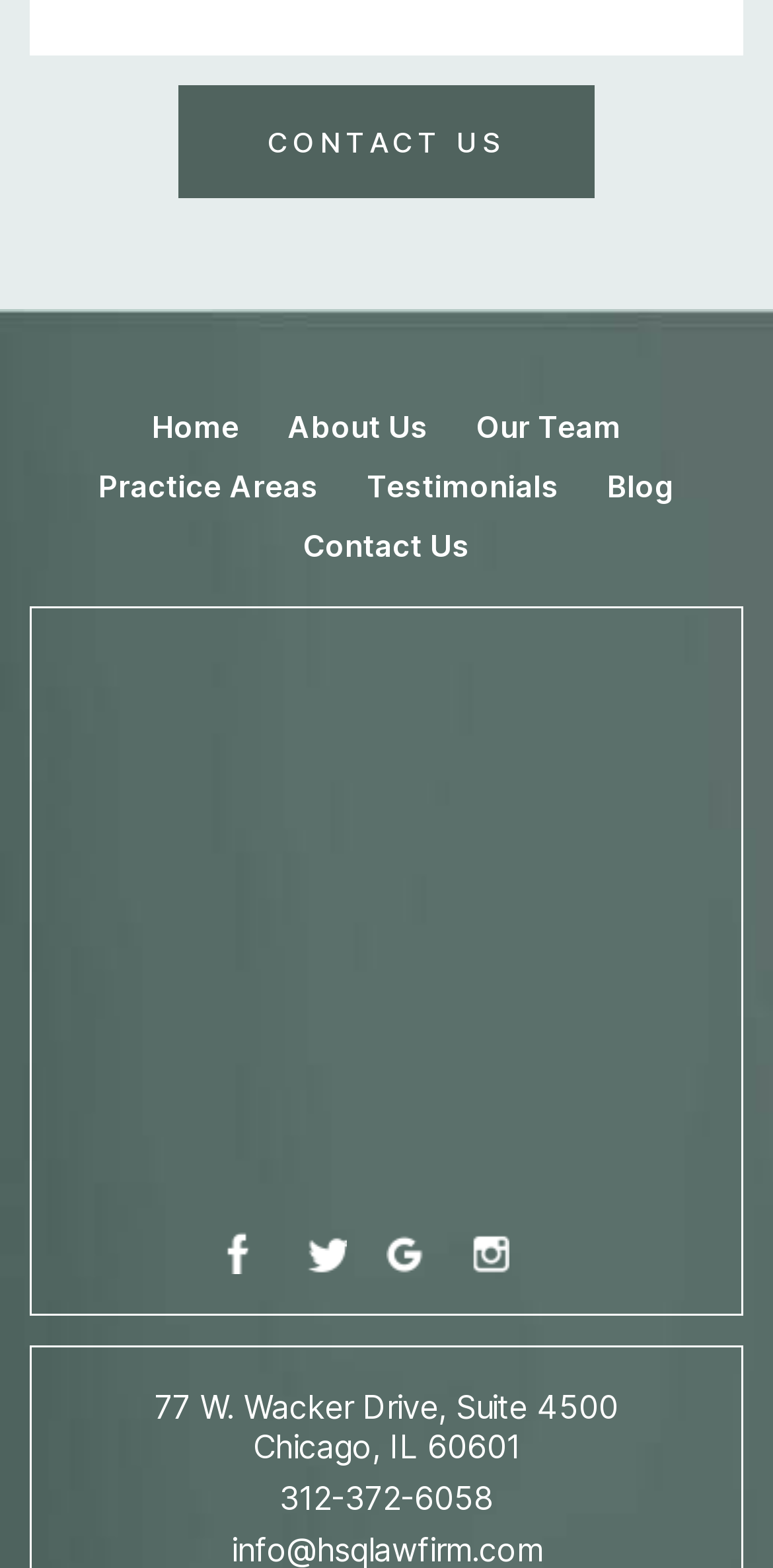Find the bounding box coordinates of the element's region that should be clicked in order to follow the given instruction: "read Effective Coping Mechanisms for Prolonged Back Pain". The coordinates should consist of four float numbers between 0 and 1, i.e., [left, top, right, bottom].

None